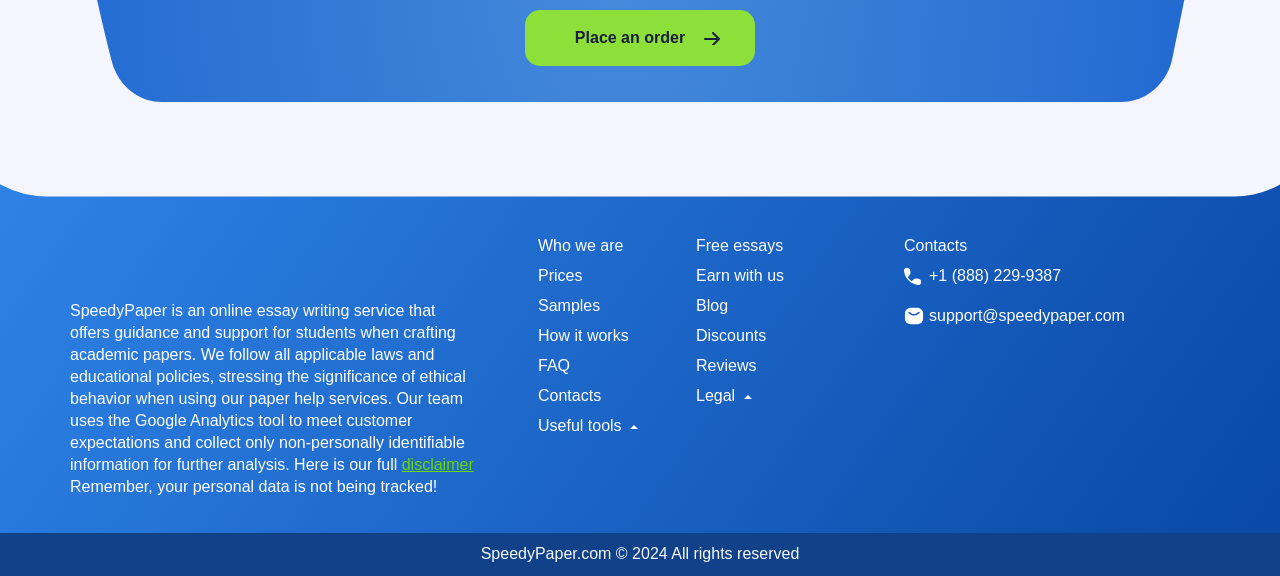Refer to the screenshot and answer the following question in detail:
What is the purpose of SpeedyPaper?

I inferred the purpose of SpeedyPaper by reading the text content of the webpage, specifically the sentence 'SpeedyPaper is an online essay writing service that offers guidance and support for students when crafting academic papers.' which clearly states the purpose of the service.